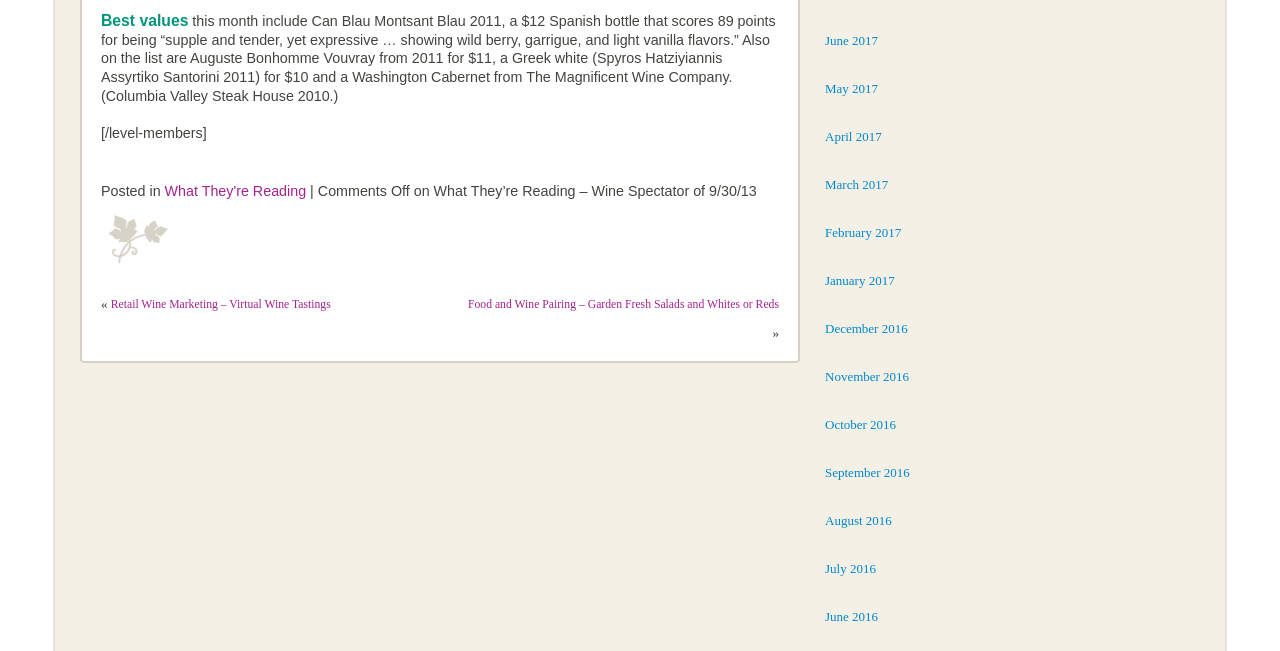Please analyze the image and provide a thorough answer to the question:
What is the name of the wine mentioned in the article?

The article mentions 'Best values this month include Can Blau Montsant Blau 2011, a $12 Spanish bottle...' which indicates that Can Blau Montsant Blau 2011 is one of the wines being discussed.